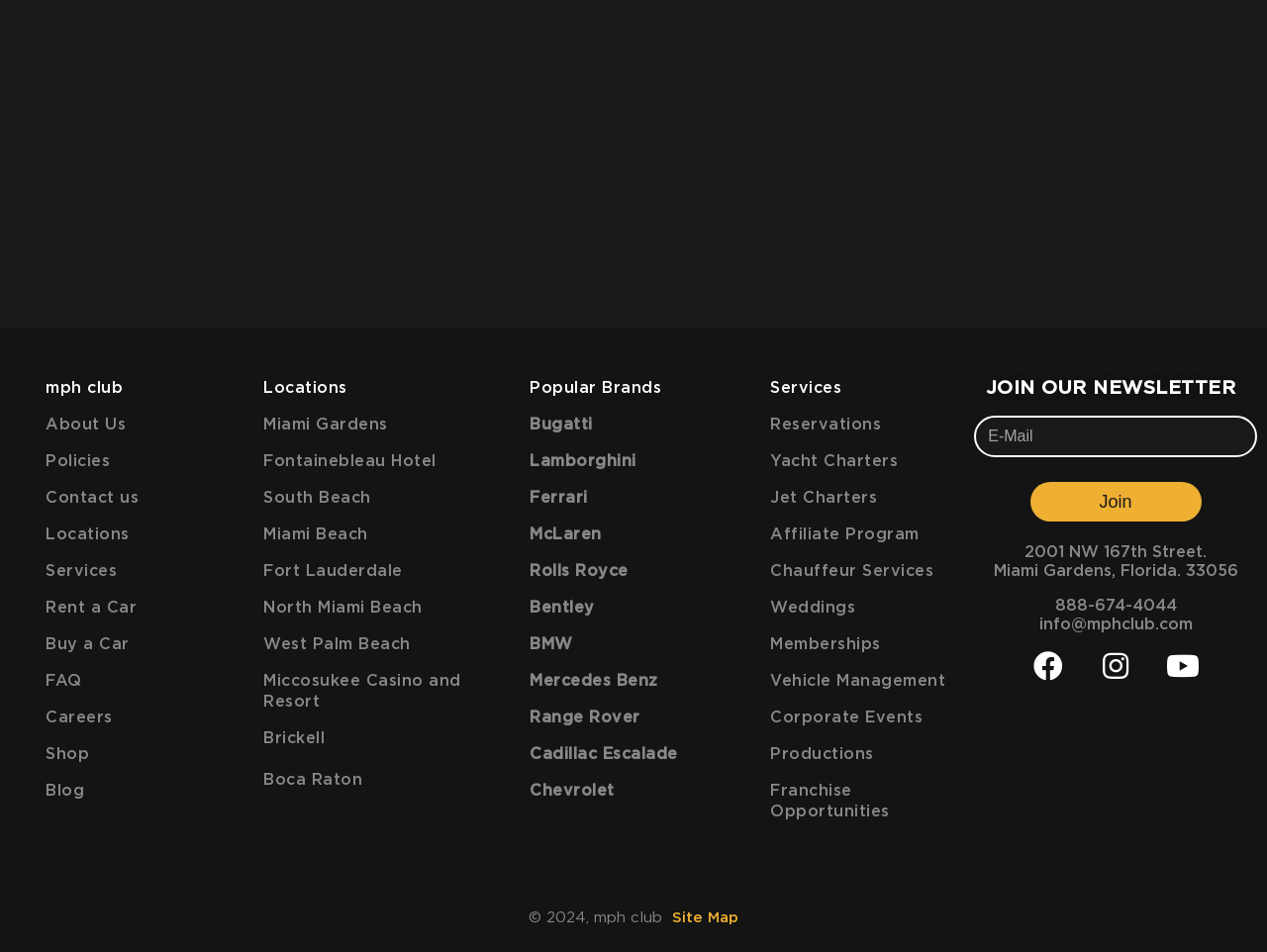Please identify the bounding box coordinates of the element I need to click to follow this instruction: "View Ferrari details".

[0.418, 0.514, 0.464, 0.531]